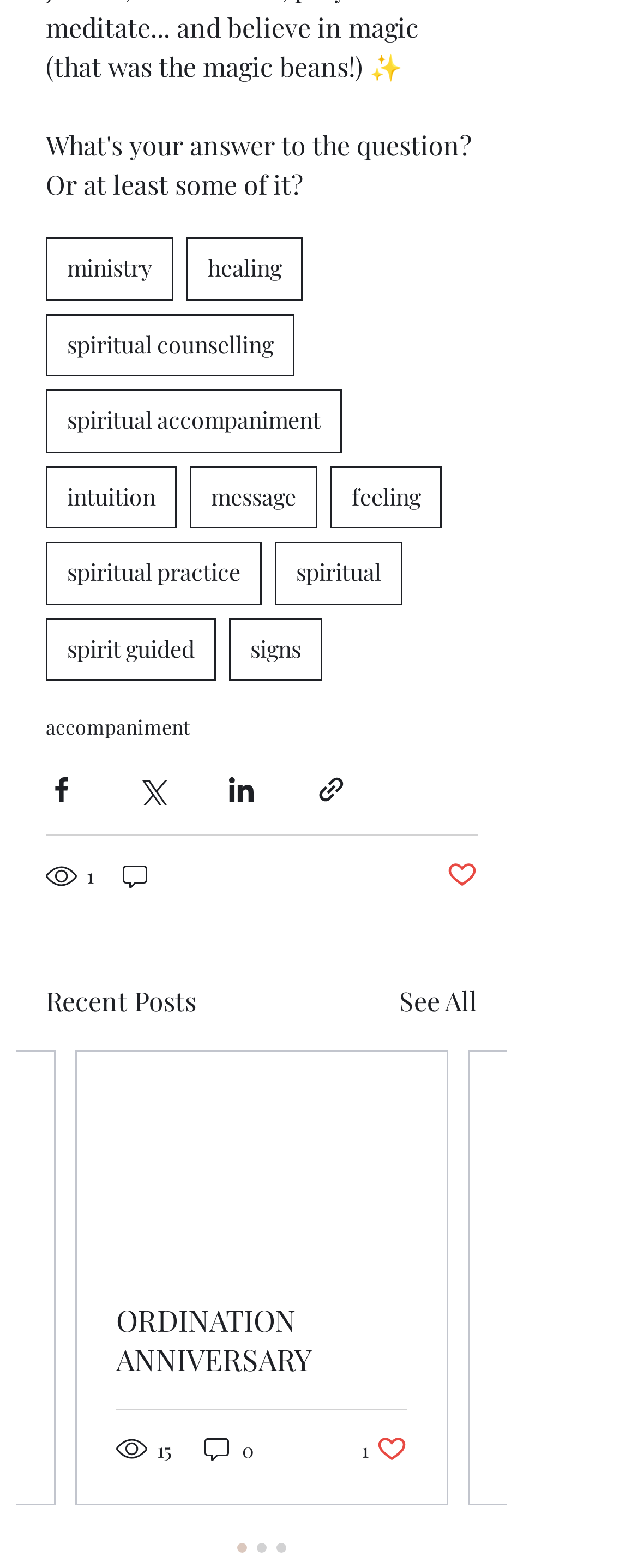Give a succinct answer to this question in a single word or phrase: 
How many views does the first article have?

1 view